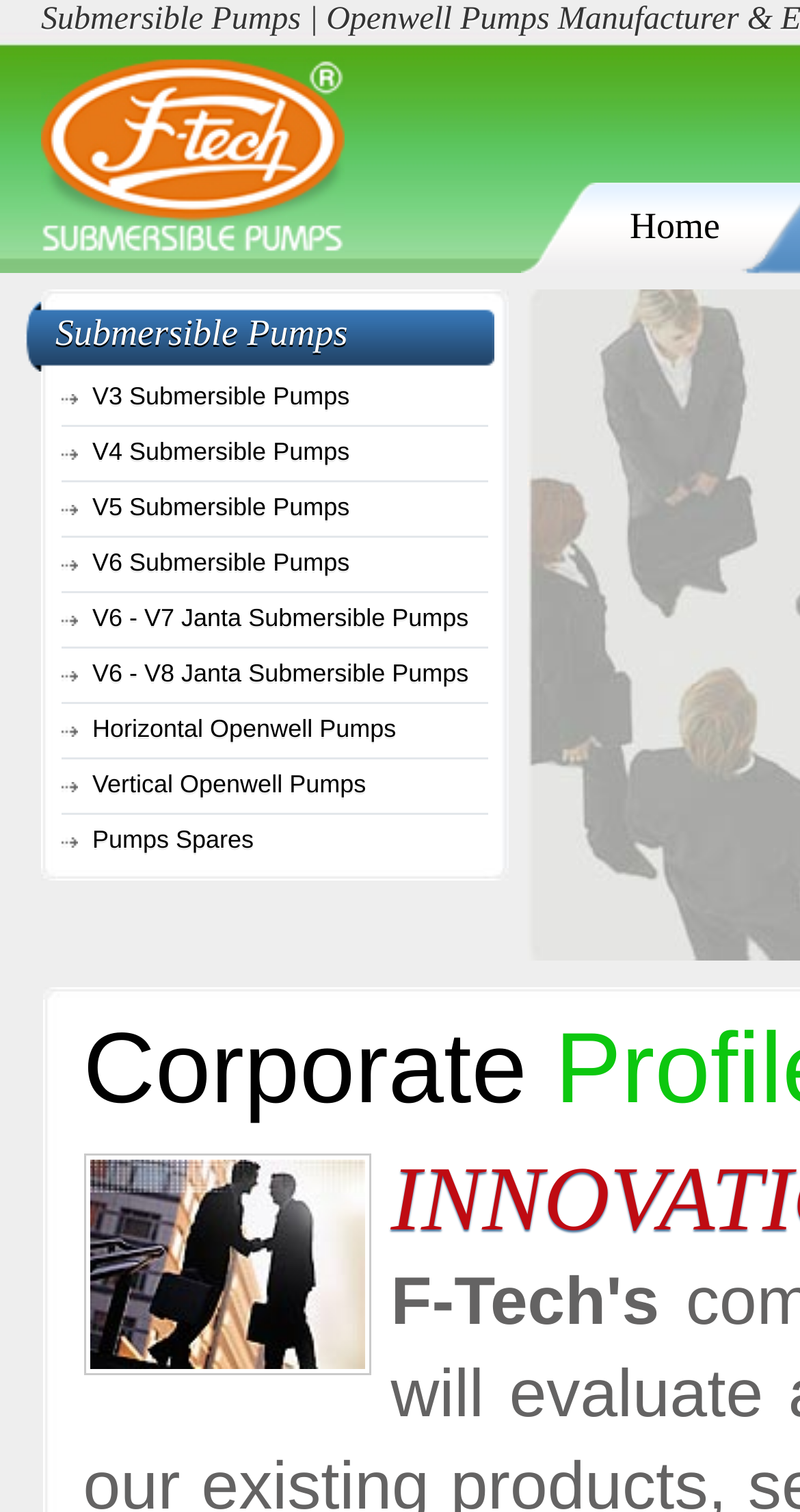What is the purpose of the image at the top?
Based on the image, please offer an in-depth response to the question.

The image at the top of the webpage appears to be a representation of submersible pumps, which is the main product of the company. It is likely used to visually reinforce the company's product offerings.